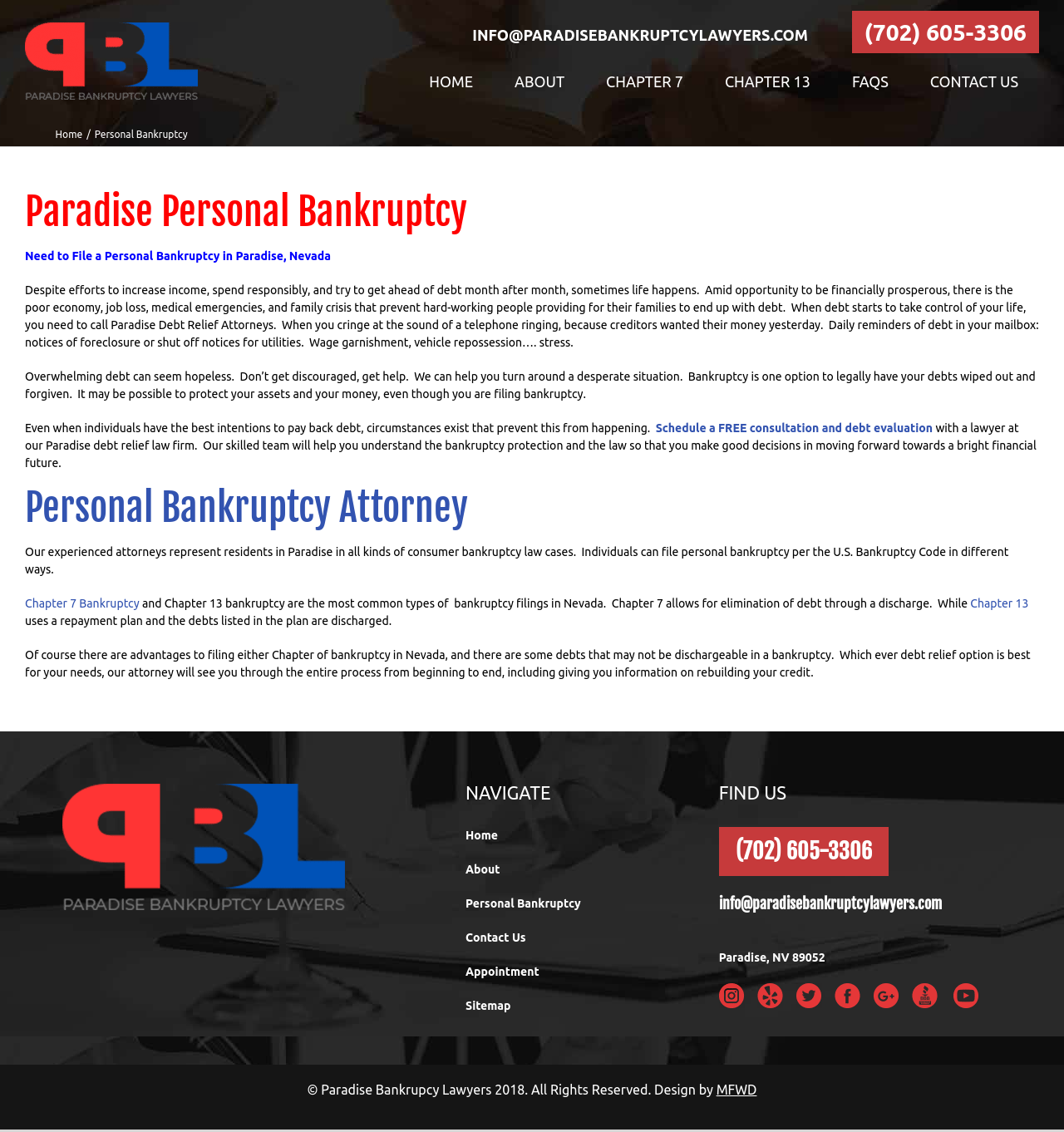Please indicate the bounding box coordinates for the clickable area to complete the following task: "Call the office". The coordinates should be specified as four float numbers between 0 and 1, i.e., [left, top, right, bottom].

[0.801, 0.01, 0.977, 0.047]